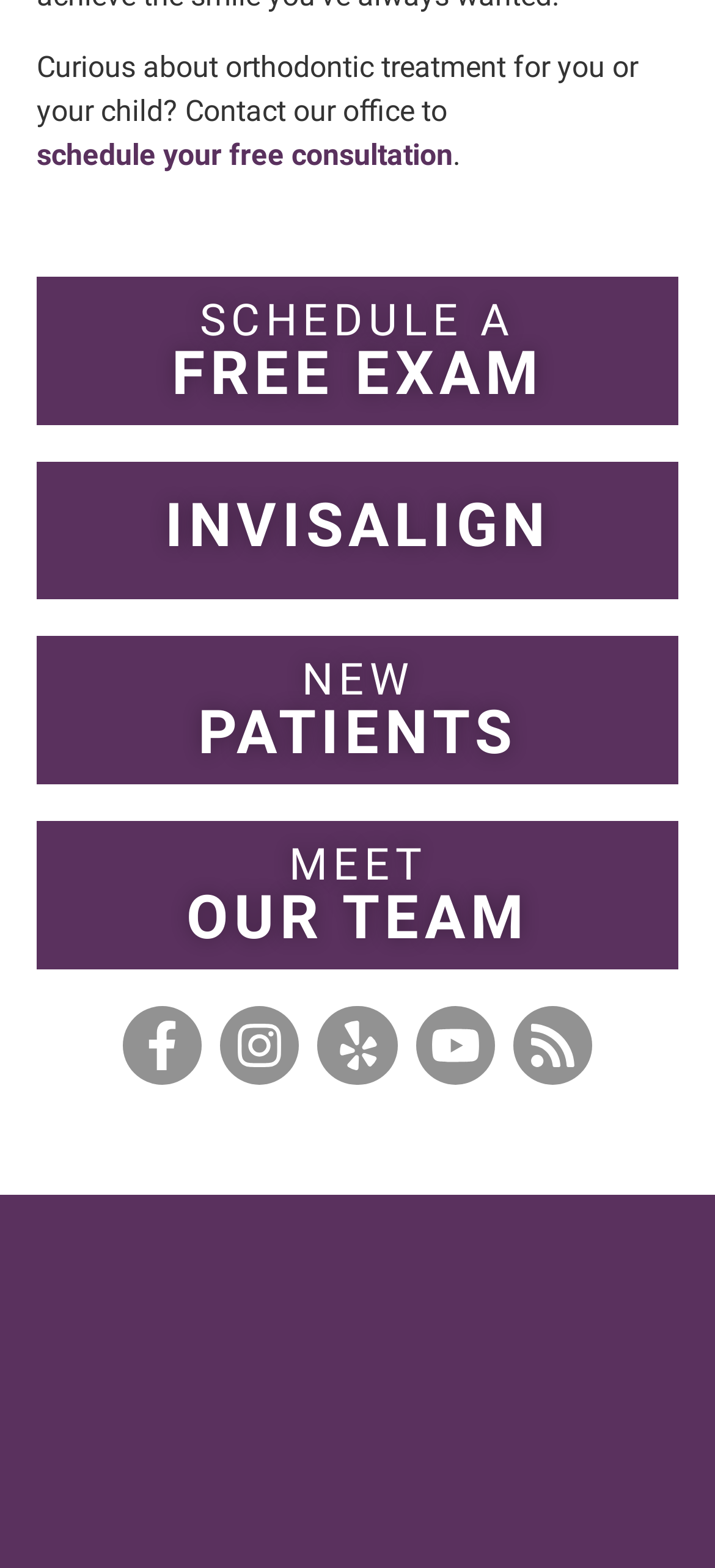Given the webpage screenshot and the description, determine the bounding box coordinates (top-left x, top-left y, bottom-right x, bottom-right y) that define the location of the UI element matching this description: MeetOur Team

[0.051, 0.524, 0.949, 0.618]